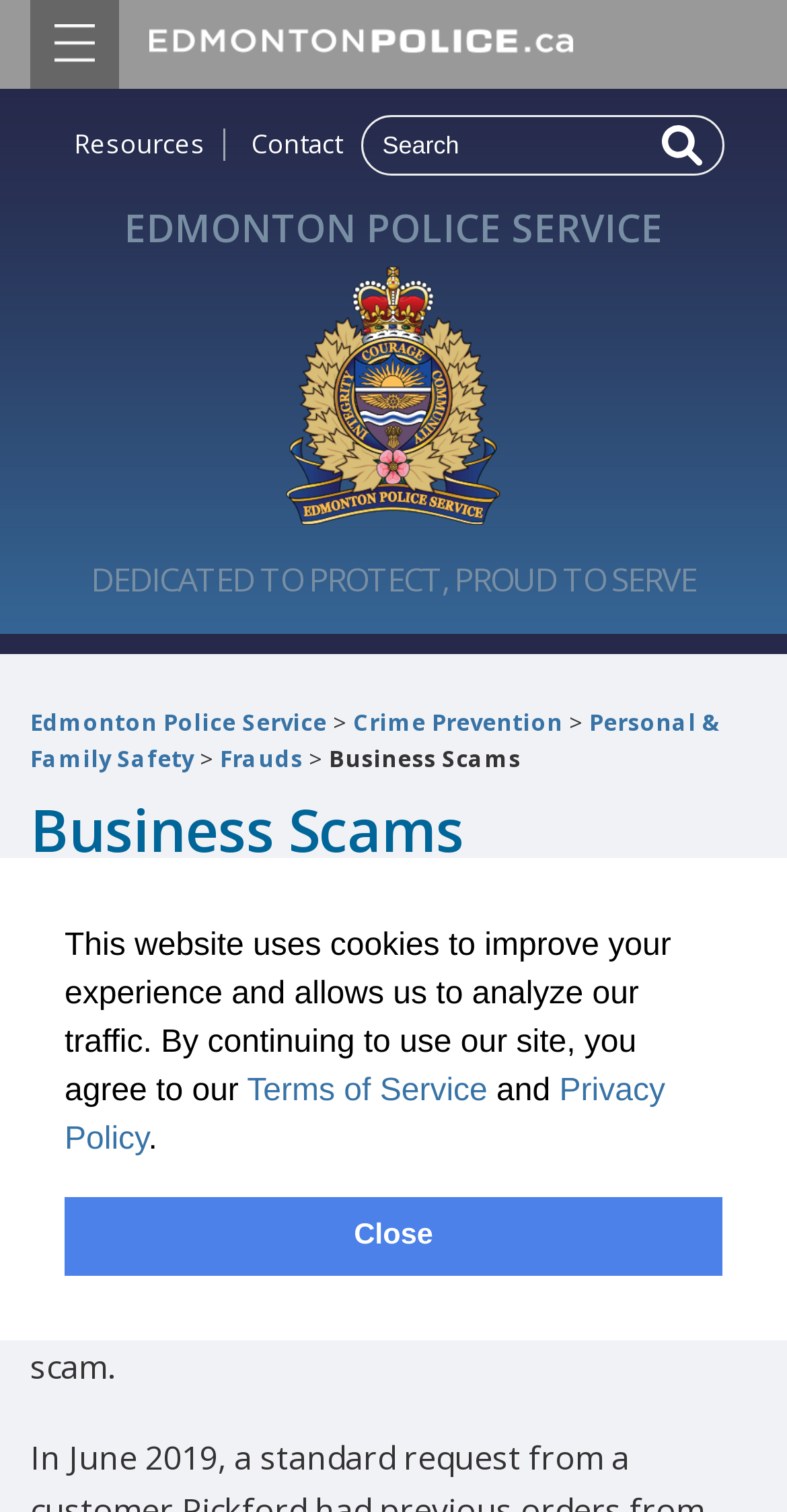What is the main topic of this webpage?
Could you answer the question in a detailed manner, providing as much information as possible?

The main topic of this webpage is 'Business Scams' as indicated by the heading 'Business Scams' and the description of business fraud and scams on the webpage.